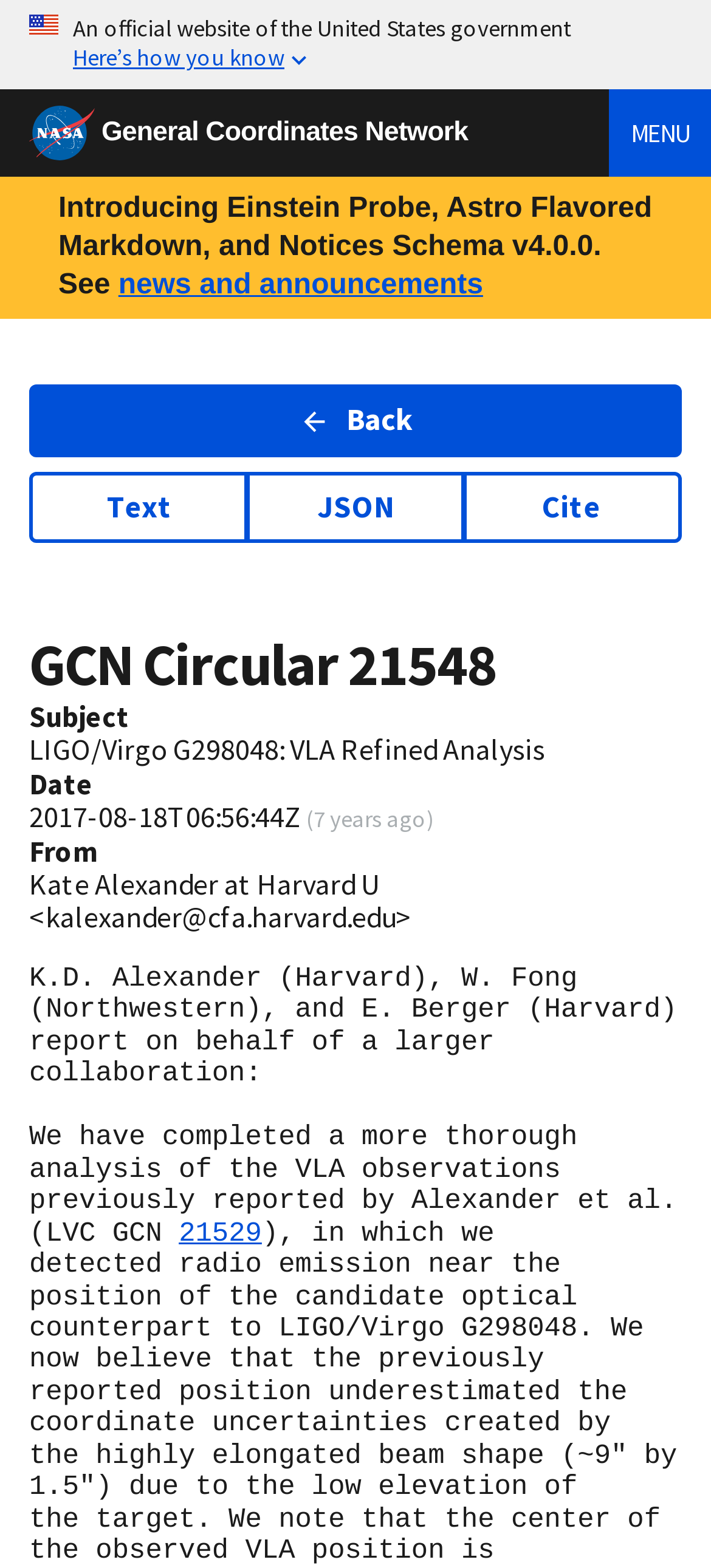Locate the bounding box coordinates of the area you need to click to fulfill this instruction: 'View GCN Circular 21548 details'. The coordinates must be in the form of four float numbers ranging from 0 to 1: [left, top, right, bottom].

[0.041, 0.404, 0.959, 0.446]